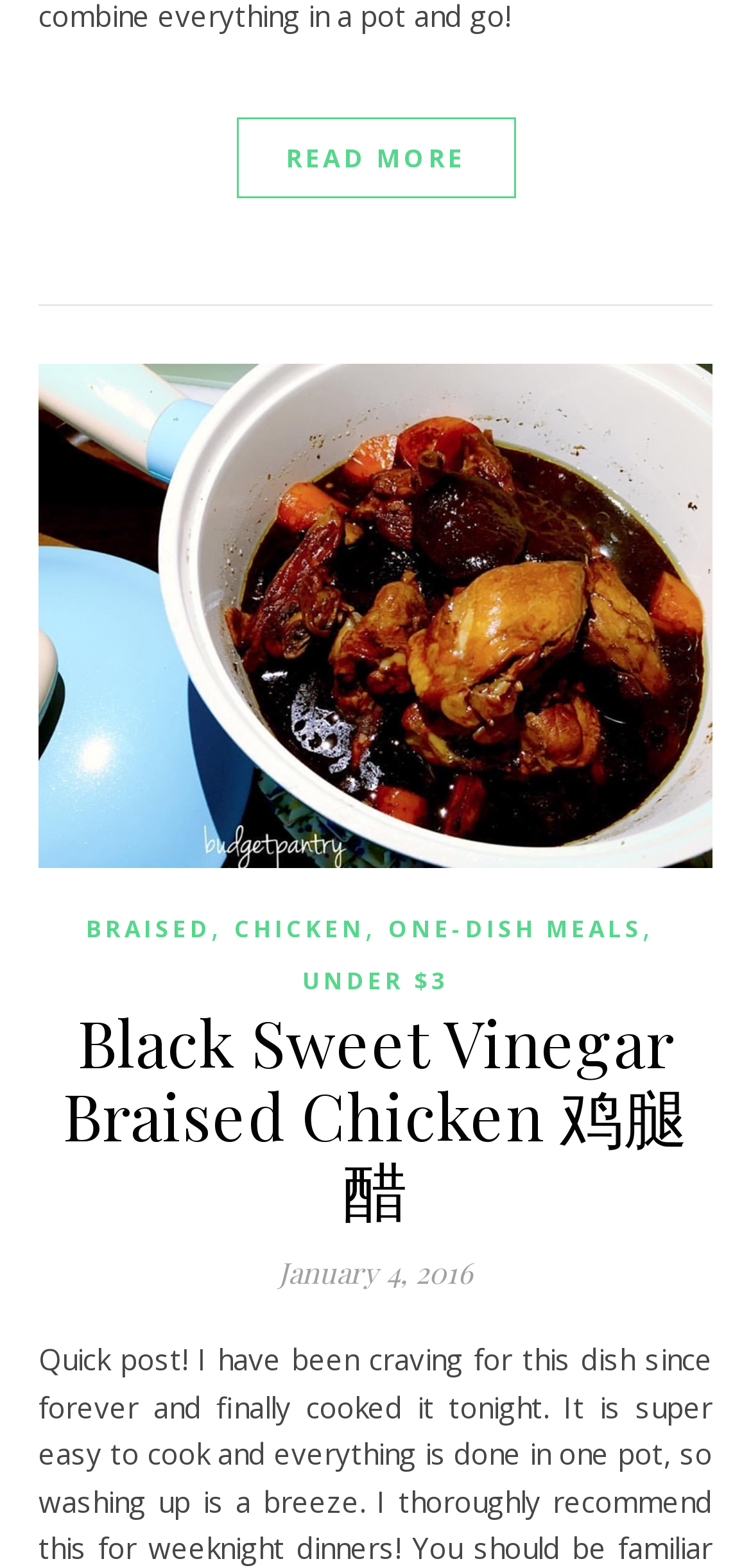Please provide a brief answer to the following inquiry using a single word or phrase:
What is the date of the recipe?

January 4, 2016